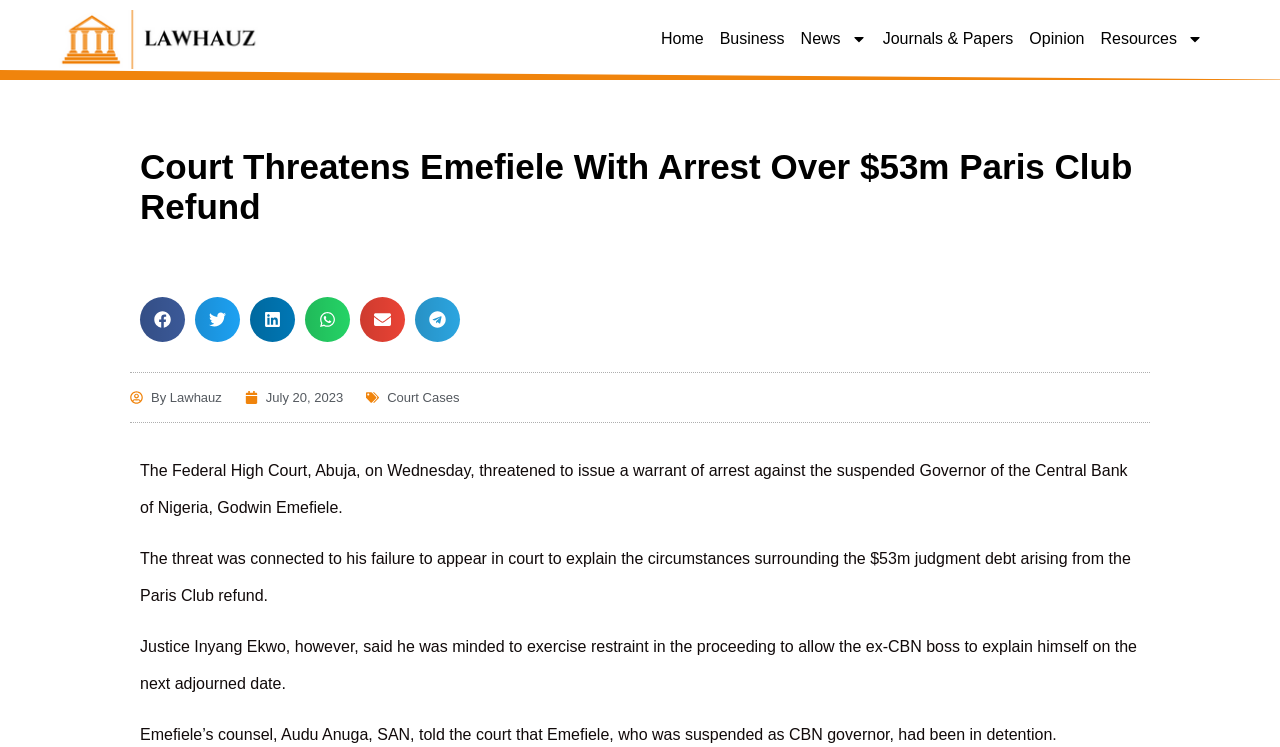Identify the bounding box coordinates of the region that needs to be clicked to carry out this instruction: "Share on facebook". Provide these coordinates as four float numbers ranging from 0 to 1, i.e., [left, top, right, bottom].

[0.109, 0.397, 0.145, 0.458]